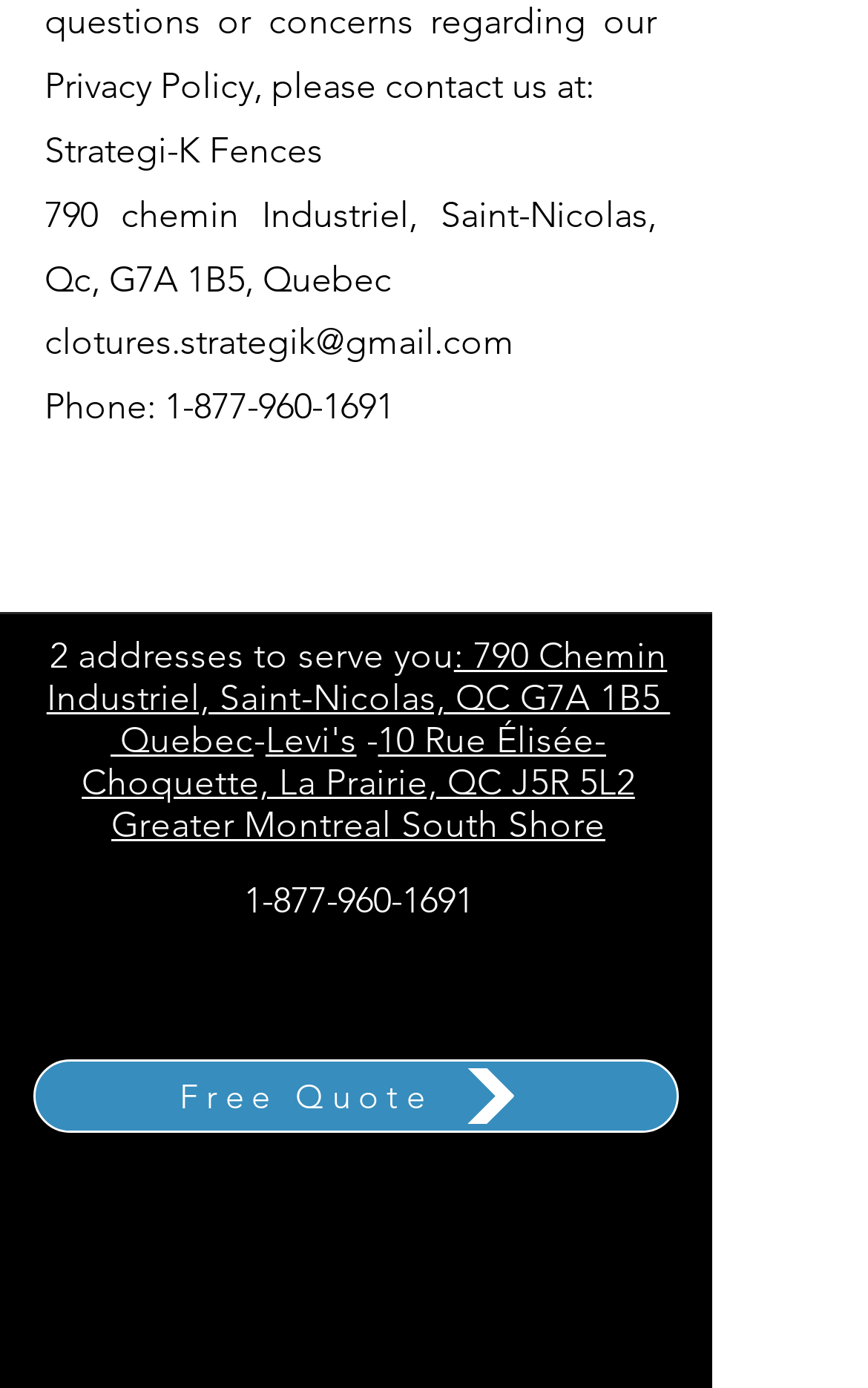Please identify the coordinates of the bounding box that should be clicked to fulfill this instruction: "Call the phone number".

[0.19, 0.278, 0.454, 0.308]